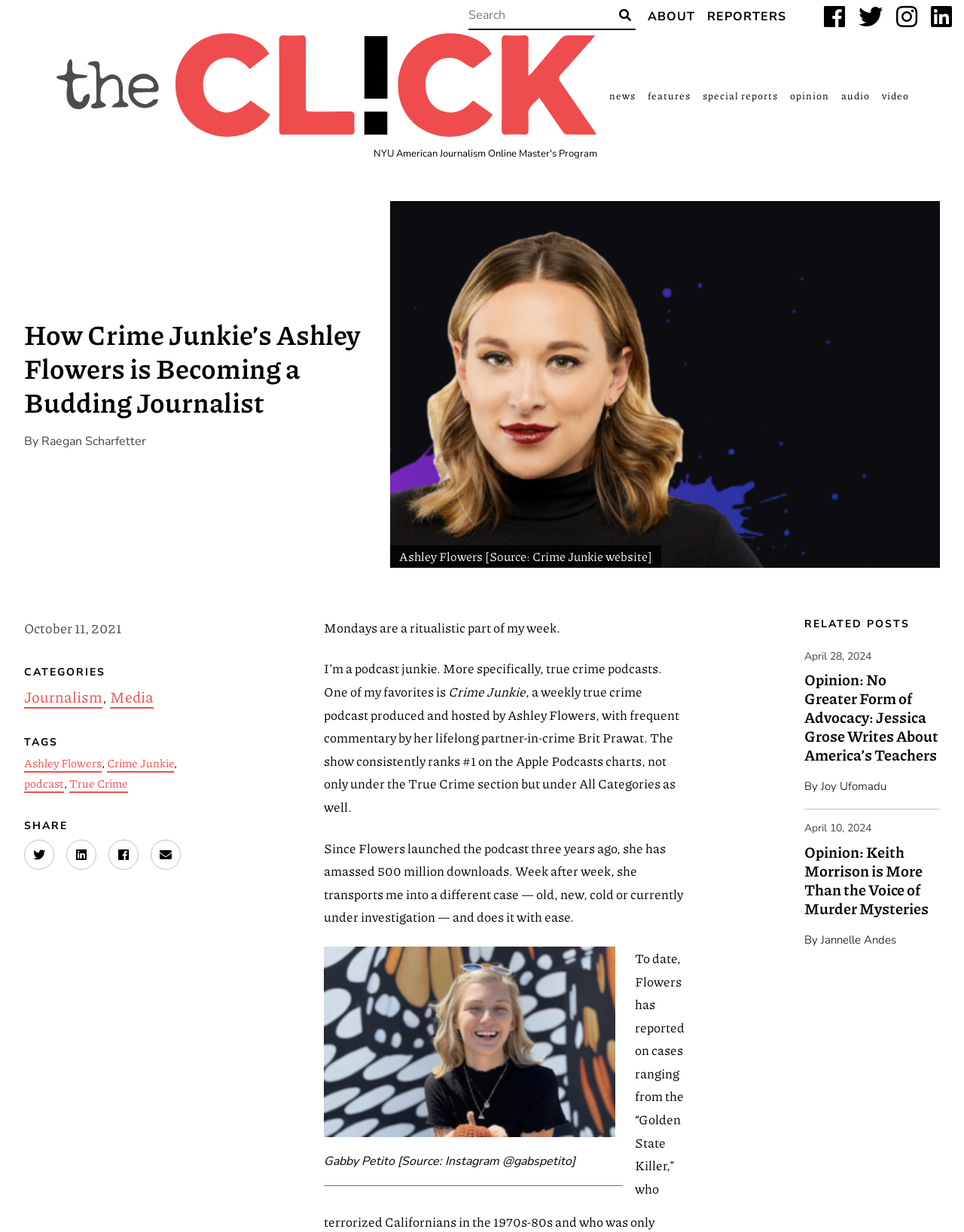Craft a detailed narrative of the webpage's structure and content.

This webpage appears to be an article about Ashley Flowers, a true crime podcaster, and her journey to becoming a journalist. At the top of the page, there is a navigation menu with links to "ABOUT", "REPORTERS", and social media platforms. Below this, there is a search bar with a textbox and a search button.

The main content of the page is divided into sections. The first section has a heading that reads "How Crime Junkie’s Ashley Flowers is Becoming a Budding Journalist" and is accompanied by a subheading with the author's name, Raegan Scharfetter, and the date, October 11, 2021. Below this, there are links to categories and tags related to the article, including "Journalism", "Media", "Ashley Flowers", "Crime Junkie", "podcast", and "True Crime".

The main article text begins with a personal anecdote about the author's love for true crime podcasts, specifically Crime Junkie, which is hosted by Ashley Flowers. The text describes the podcast's success and Flowers' ability to transport listeners into different cases. There is an image embedded in the text, which appears to be a screenshot from the podcast.

The article continues to discuss Flowers' journey and her accomplishments, including amassing 500 million downloads. The text is interspersed with links to related articles and a section labeled "RELATED POSTS" at the bottom of the page, which lists two opinion pieces.

Throughout the page, there are also links to share the article on social media platforms and an option to email the article.